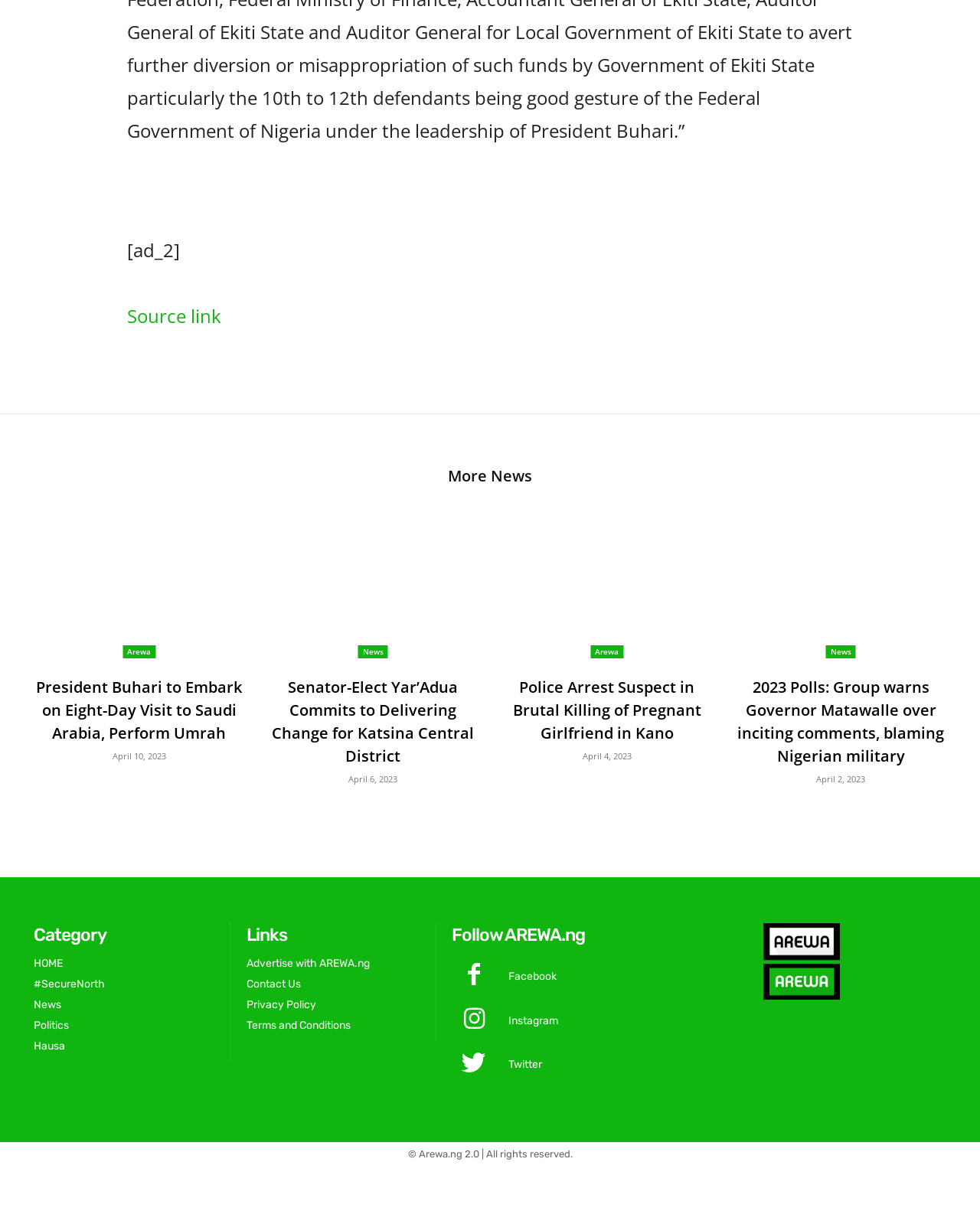Refer to the element description Contact Us and identify the corresponding bounding box in the screenshot. Format the coordinates as (top-left x, top-left y, bottom-right x, bottom-right y) with values in the range of 0 to 1.

[0.252, 0.845, 0.307, 0.856]